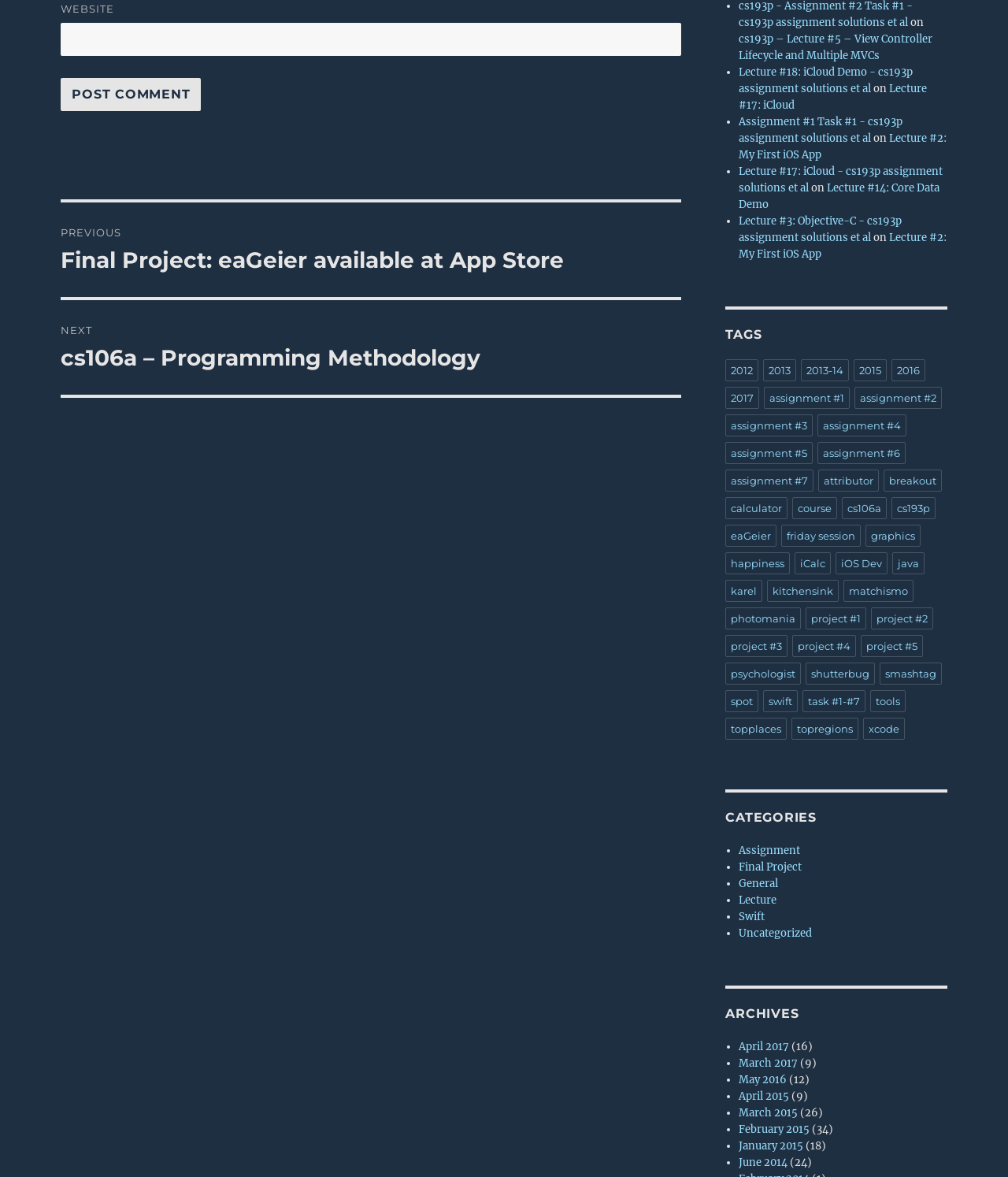Find the bounding box of the element with the following description: "name="submit" value="Post Comment"". The coordinates must be four float numbers between 0 and 1, formatted as [left, top, right, bottom].

[0.06, 0.066, 0.199, 0.094]